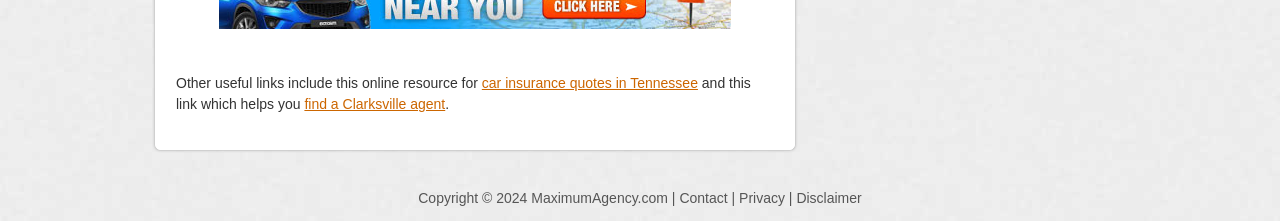How many sentences are there in the main content?
Please elaborate on the answer to the question with detailed information.

The main content consists of two sentences: 'Other useful links include this online resource for...' and 'and this link which helps you...', which can be identified by their OCR text and bounding box coordinates.